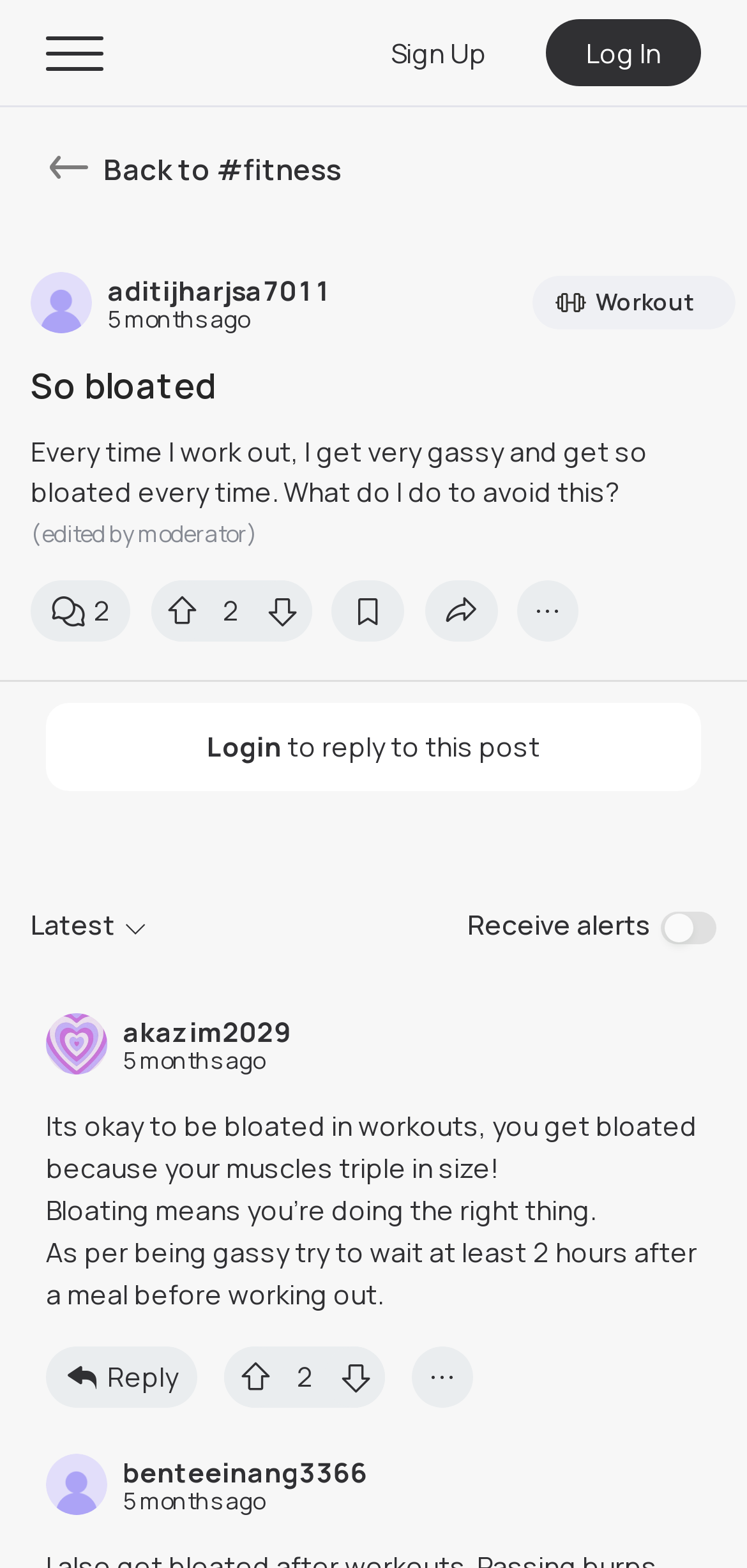Determine the bounding box coordinates of the element's region needed to click to follow the instruction: "Donate to Culture Days". Provide these coordinates as four float numbers between 0 and 1, formatted as [left, top, right, bottom].

None